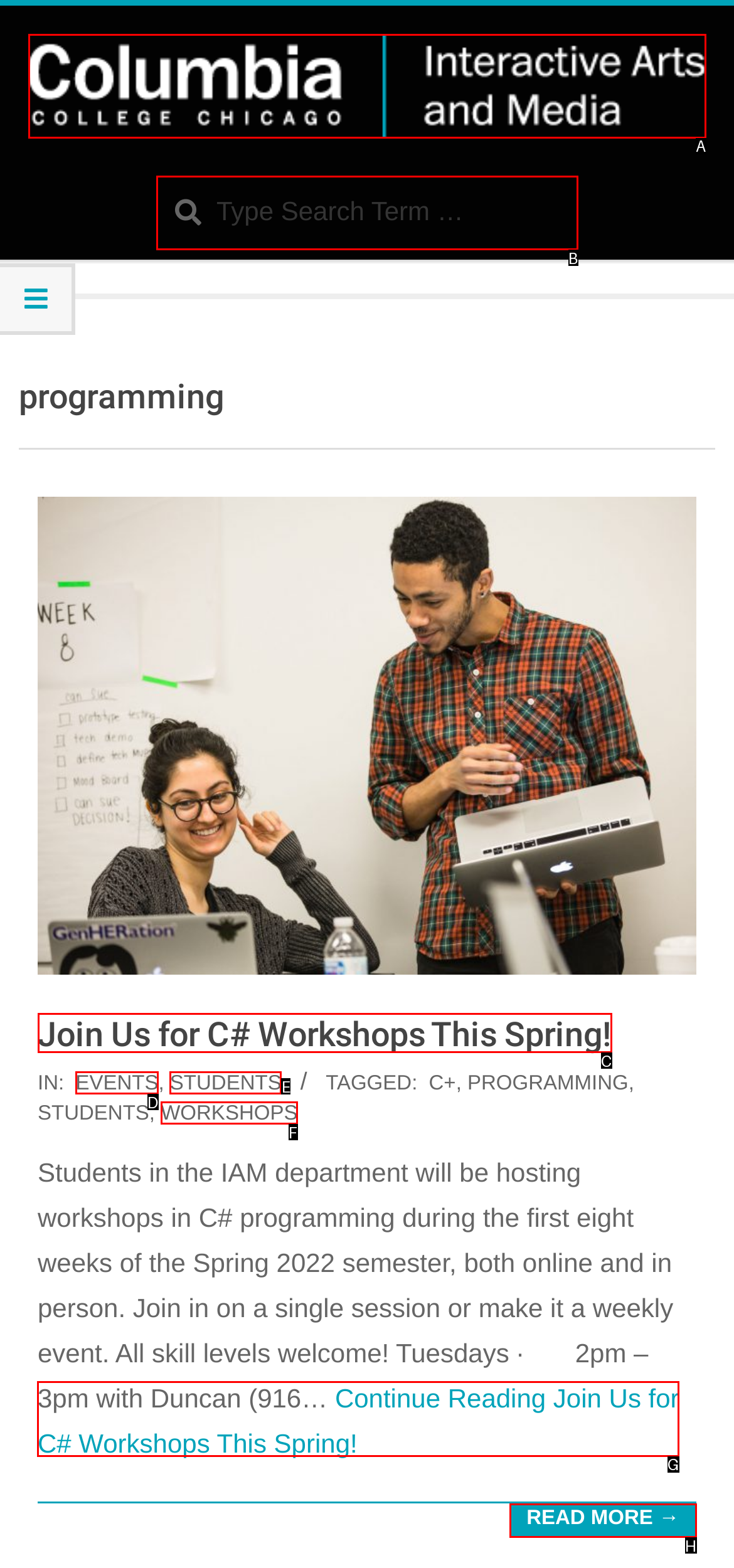Which lettered option should be clicked to perform the following task: Continue reading about C# workshops
Respond with the letter of the appropriate option.

G